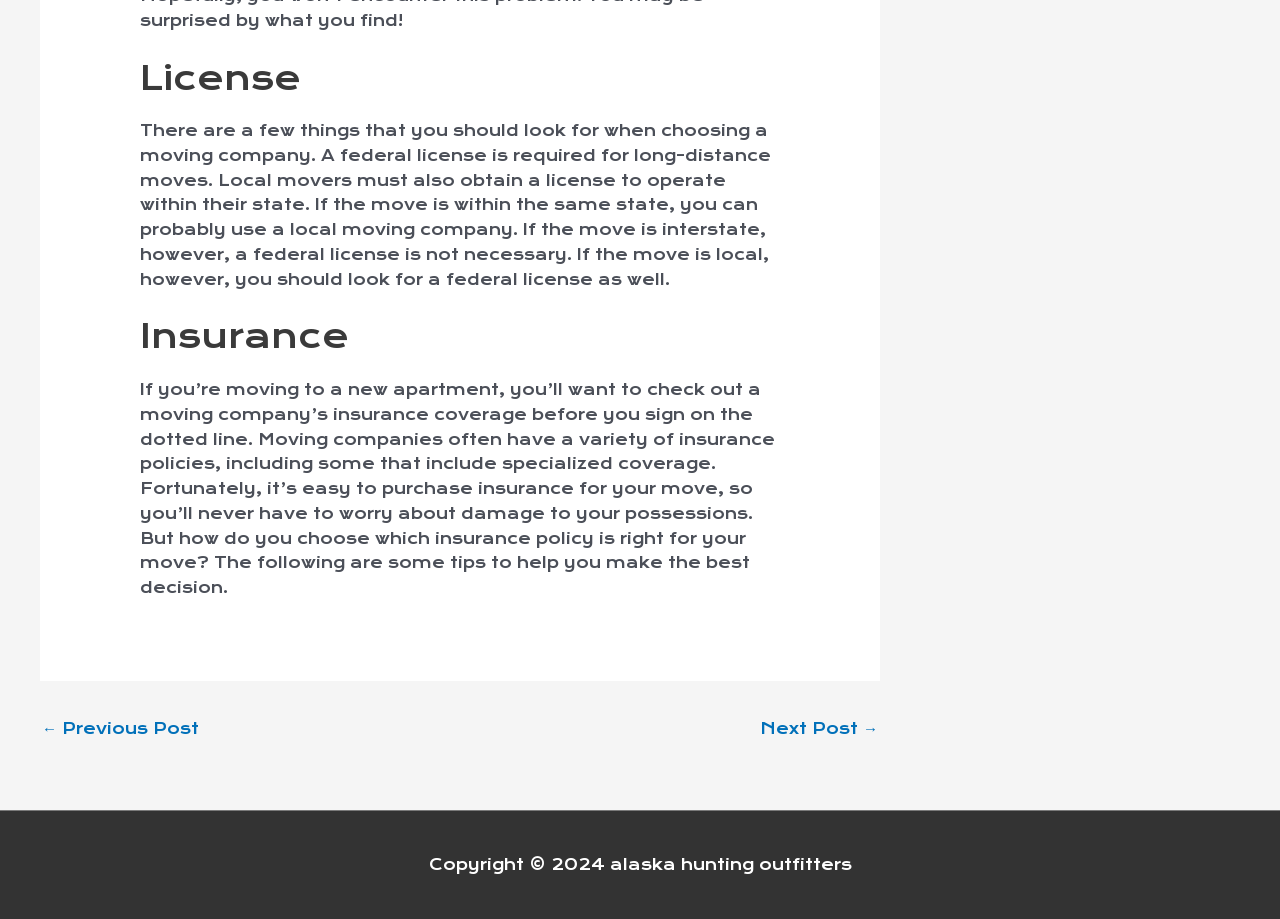What is the copyright year mentioned at the bottom of the webpage?
Look at the image and respond with a one-word or short phrase answer.

2024